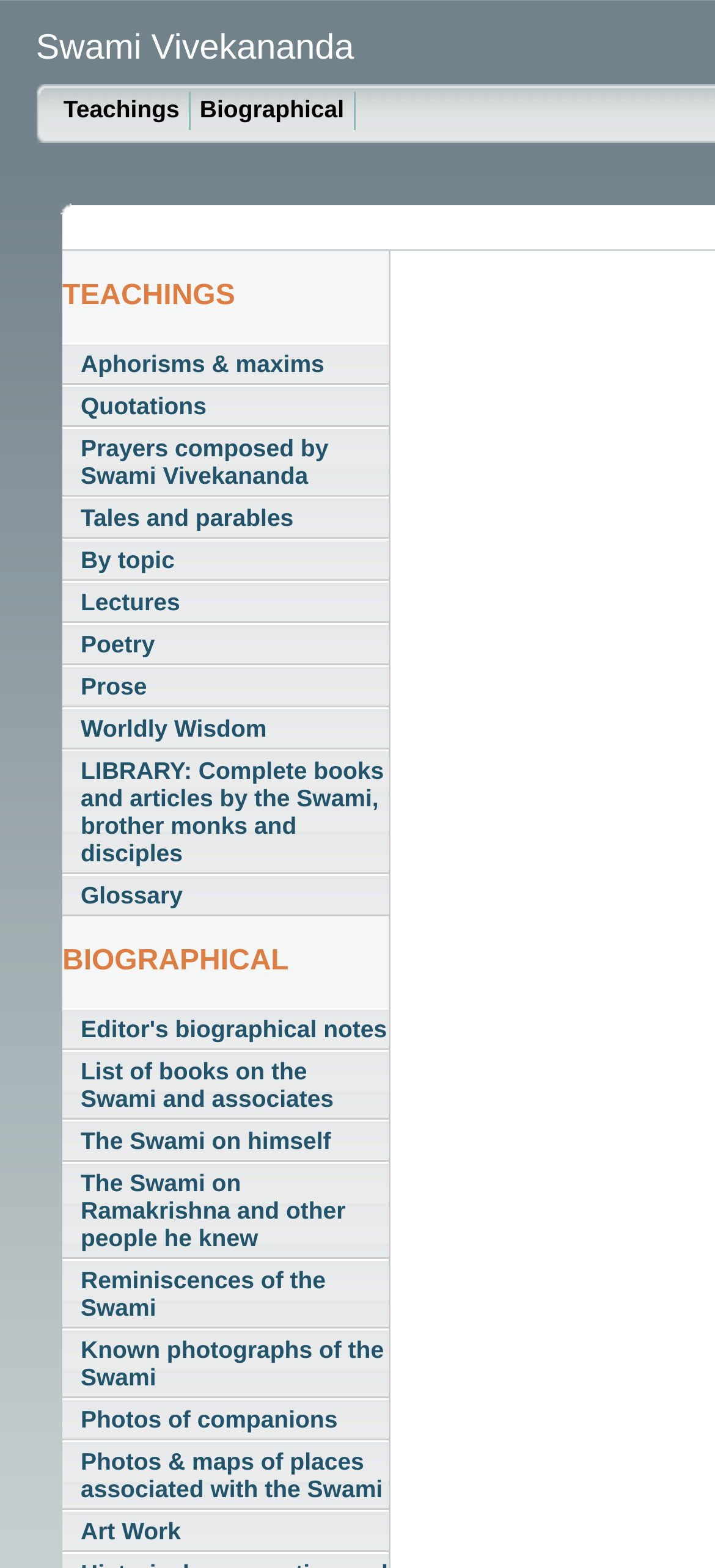What are the two main categories on this webpage?
Please provide a comprehensive answer to the question based on the webpage screenshot.

By analyzing the webpage structure, I found two prominent categories, 'TEACHINGS' and 'BIOGRAPHICAL', which are displayed as separate sections on the webpage, indicating that they are the two main categories.